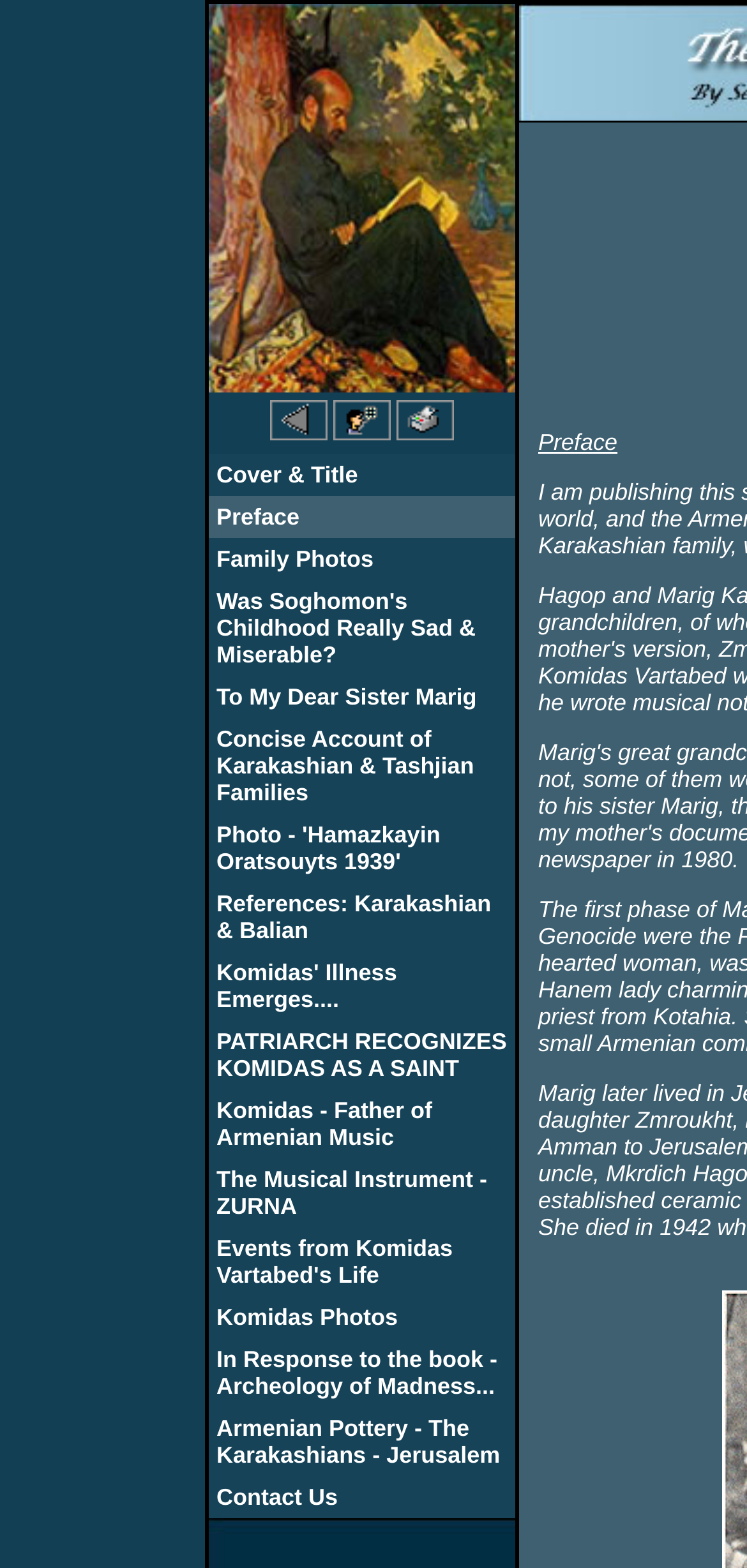Please locate the bounding box coordinates of the element that should be clicked to complete the given instruction: "Check 'PATRIARCH RECOGNIZES KOMIDAS AS A SAINT'".

[0.285, 0.653, 0.685, 0.692]